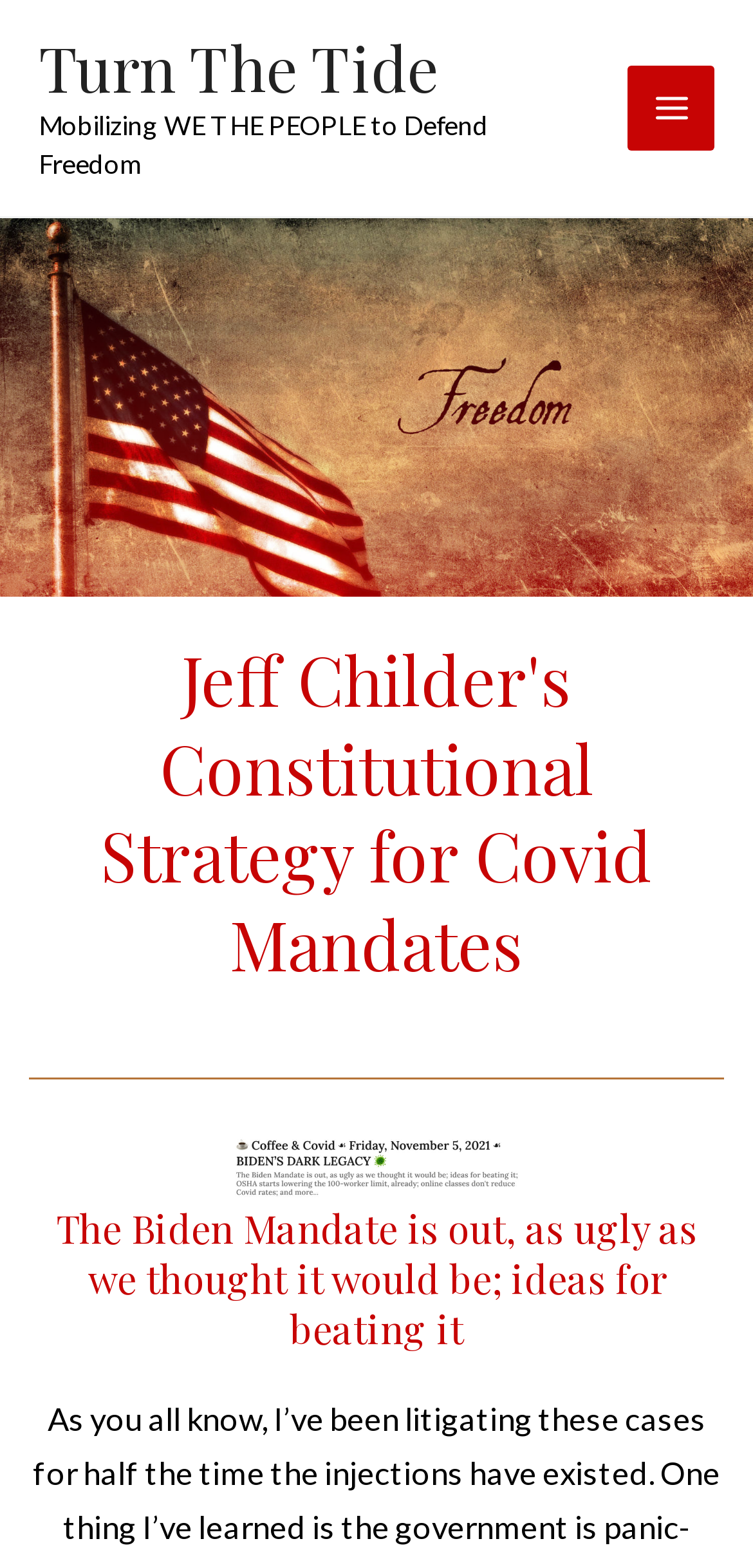Based on the visual content of the image, answer the question thoroughly: What is the main topic of this webpage?

Based on the webpage structure and content, it appears that the main topic of this webpage is related to Covid mandates, as indicated by the presence of headings and links mentioning Covid mandates and constitutional strategies.